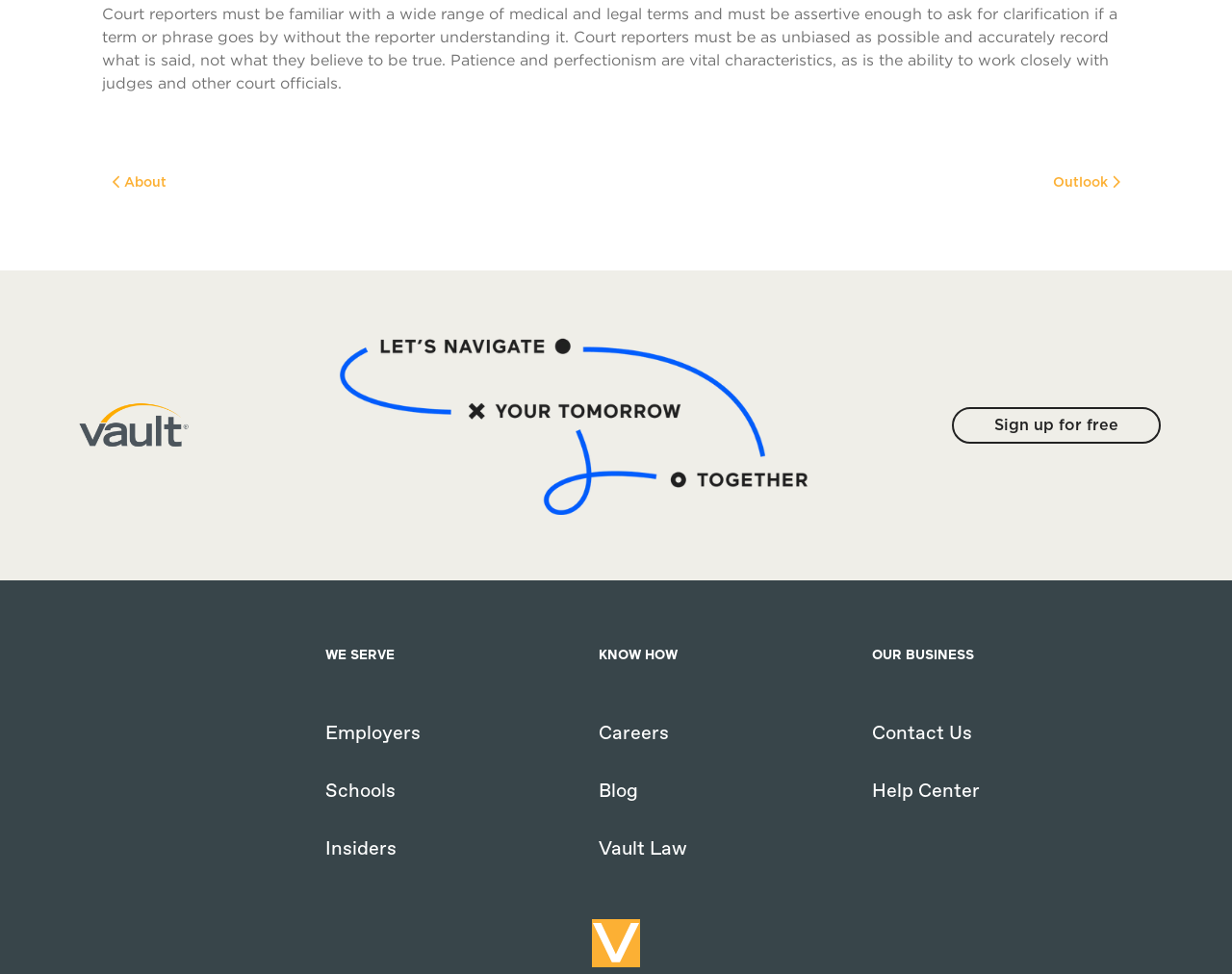How many links are there in the 'WE SERVE' section?
Examine the image and give a concise answer in one word or a short phrase.

3